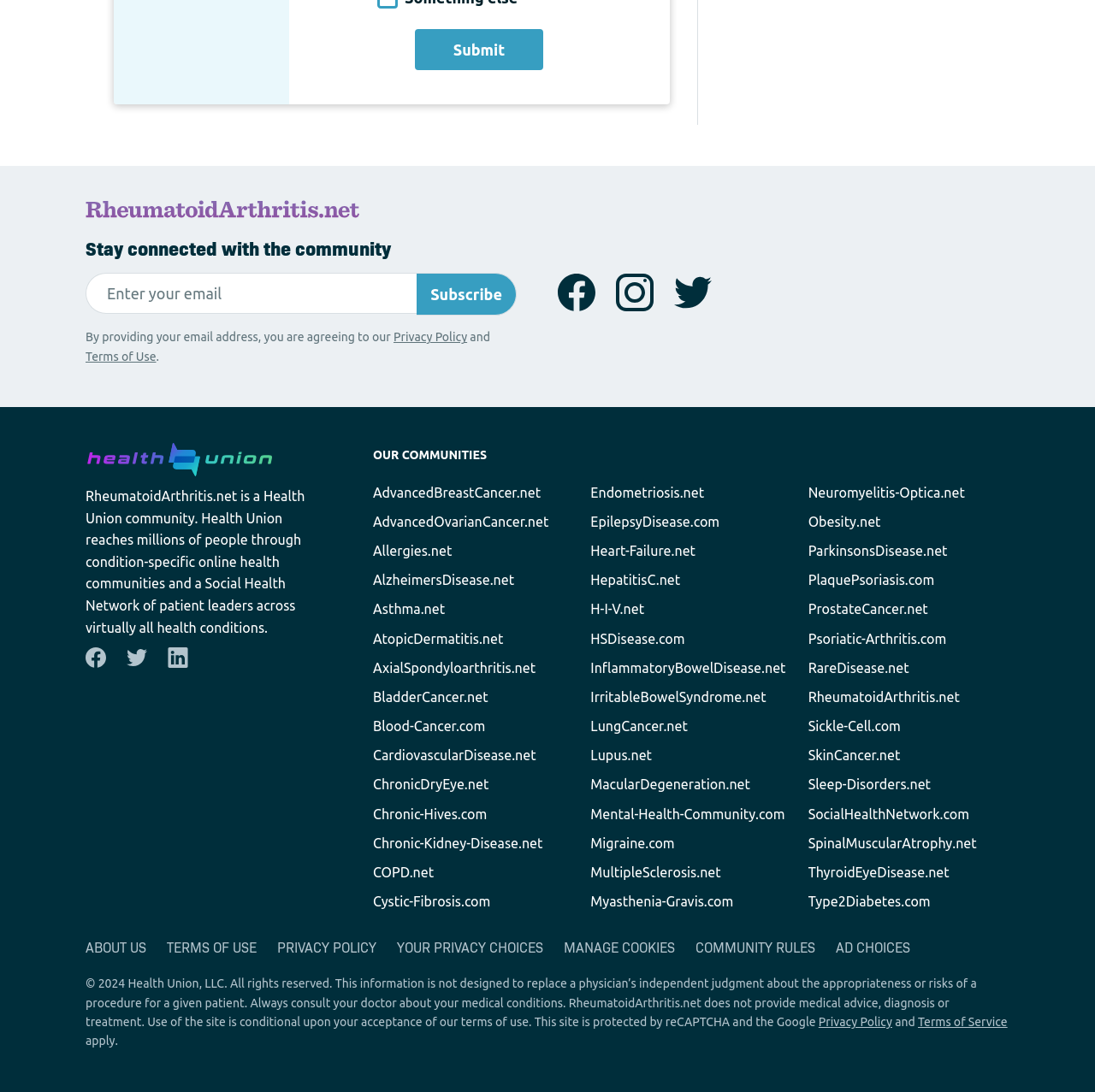What is the name of the community?
Look at the screenshot and provide an in-depth answer.

I found the name of the community by looking at the top-left corner of the webpage, where it says 'RheumatoidArthritis.net' with an image of a logo.